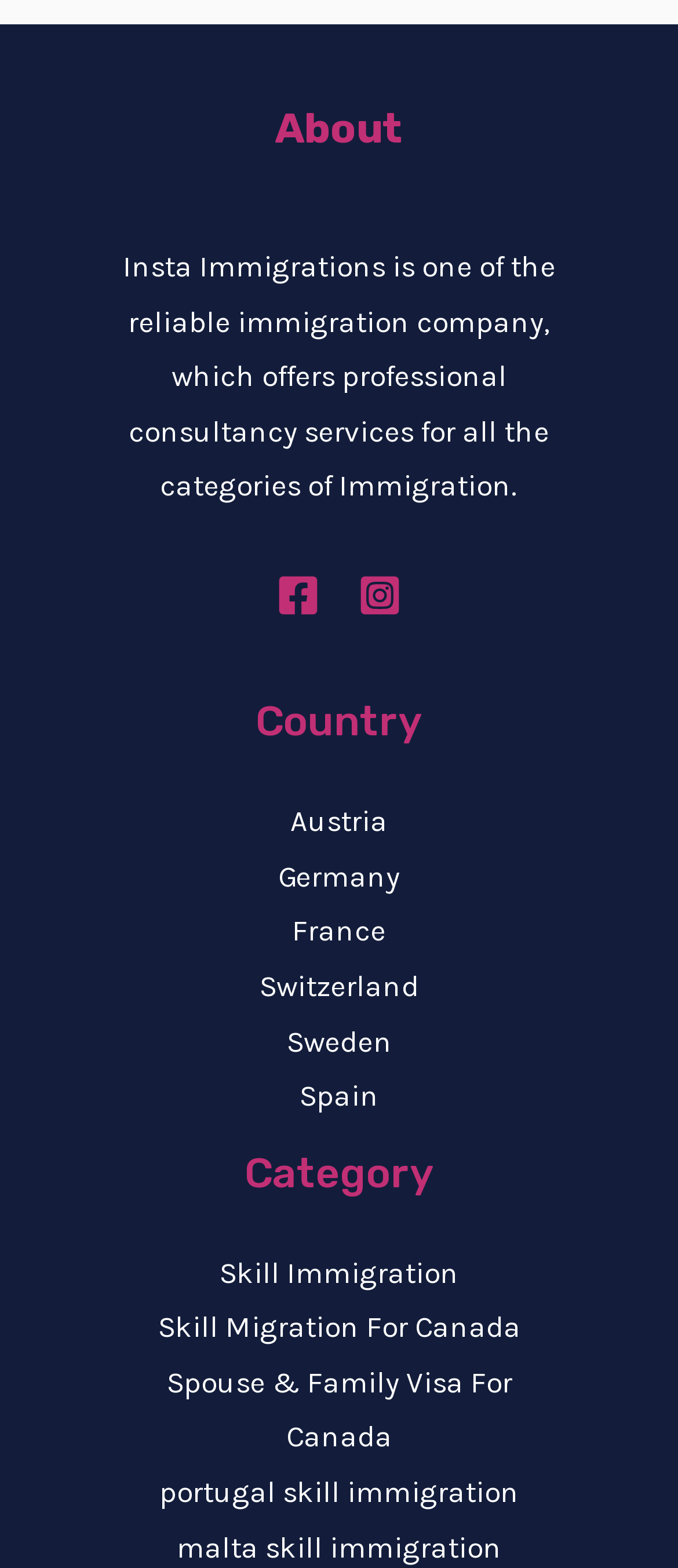What is the purpose of Insta Immigrations?
Answer the question in as much detail as possible.

The answer can be found in the static text element 'Insta Immigrations is one of the reliable immigration company, which offers professional consultancy services for all the categories of Immigration.' which indicates that the purpose of Insta Immigrations is to provide professional consultancy services for immigration.